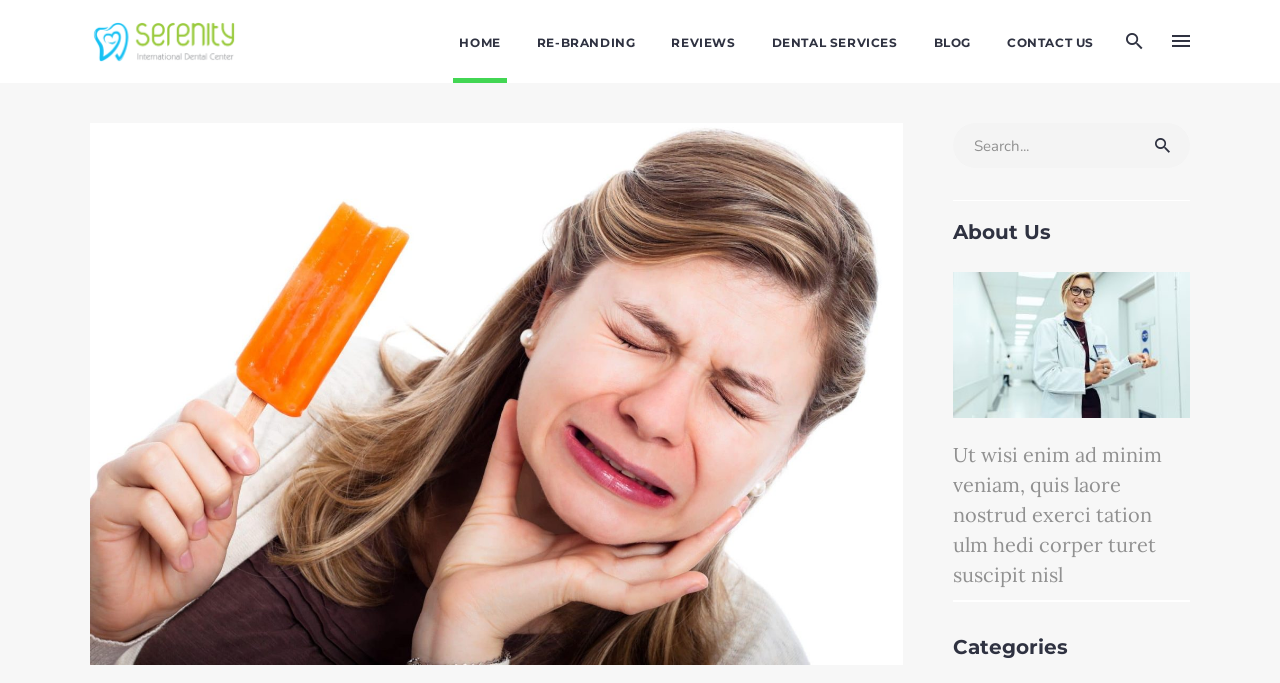Using the provided description: "Dental Services", find the bounding box coordinates of the corresponding UI element. The output should be four float numbers between 0 and 1, in the format [left, top, right, bottom].

[0.589, 0.0, 0.715, 0.122]